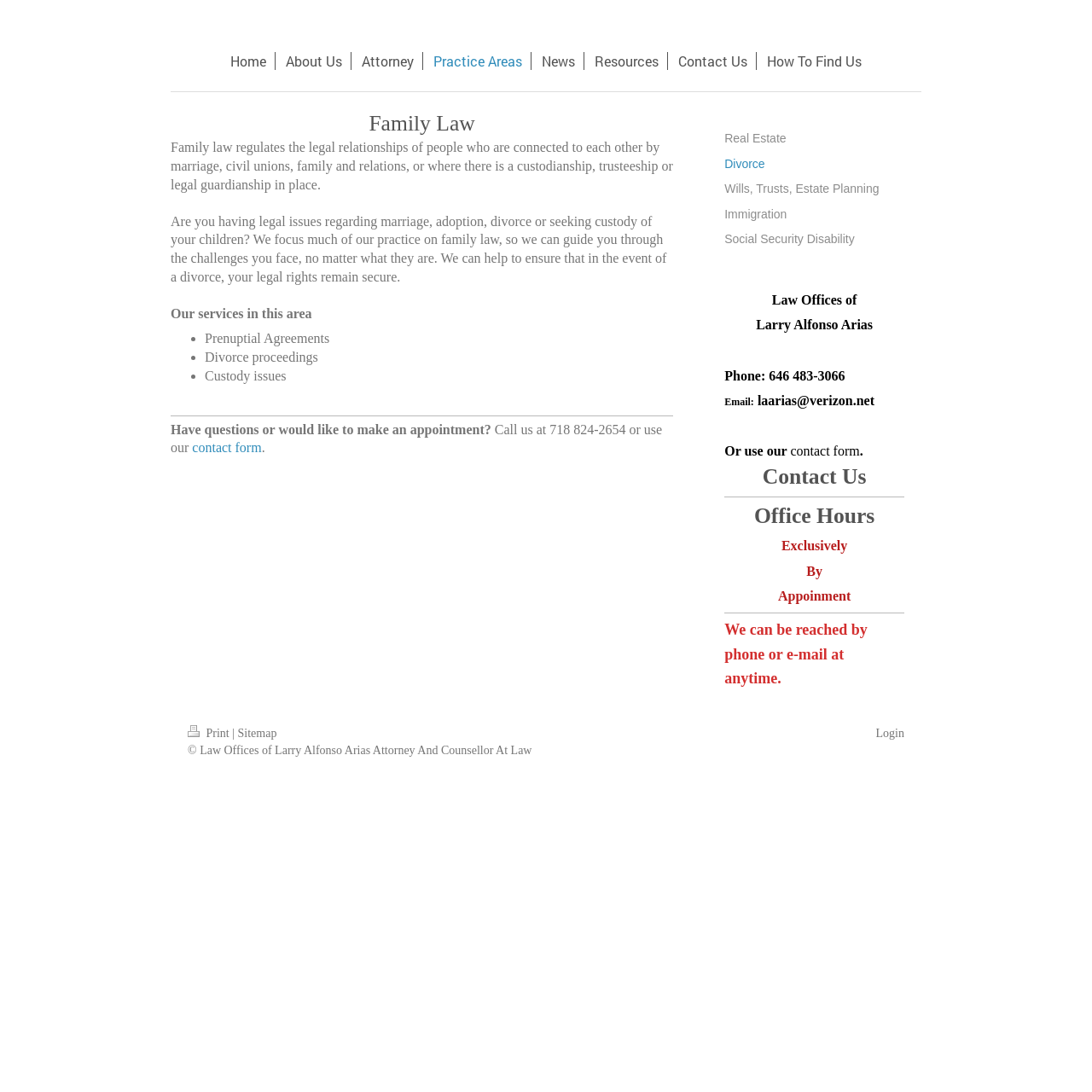Please find the bounding box coordinates of the element that you should click to achieve the following instruction: "Click Home". The coordinates should be presented as four float numbers between 0 and 1: [left, top, right, bottom].

[0.203, 0.048, 0.252, 0.064]